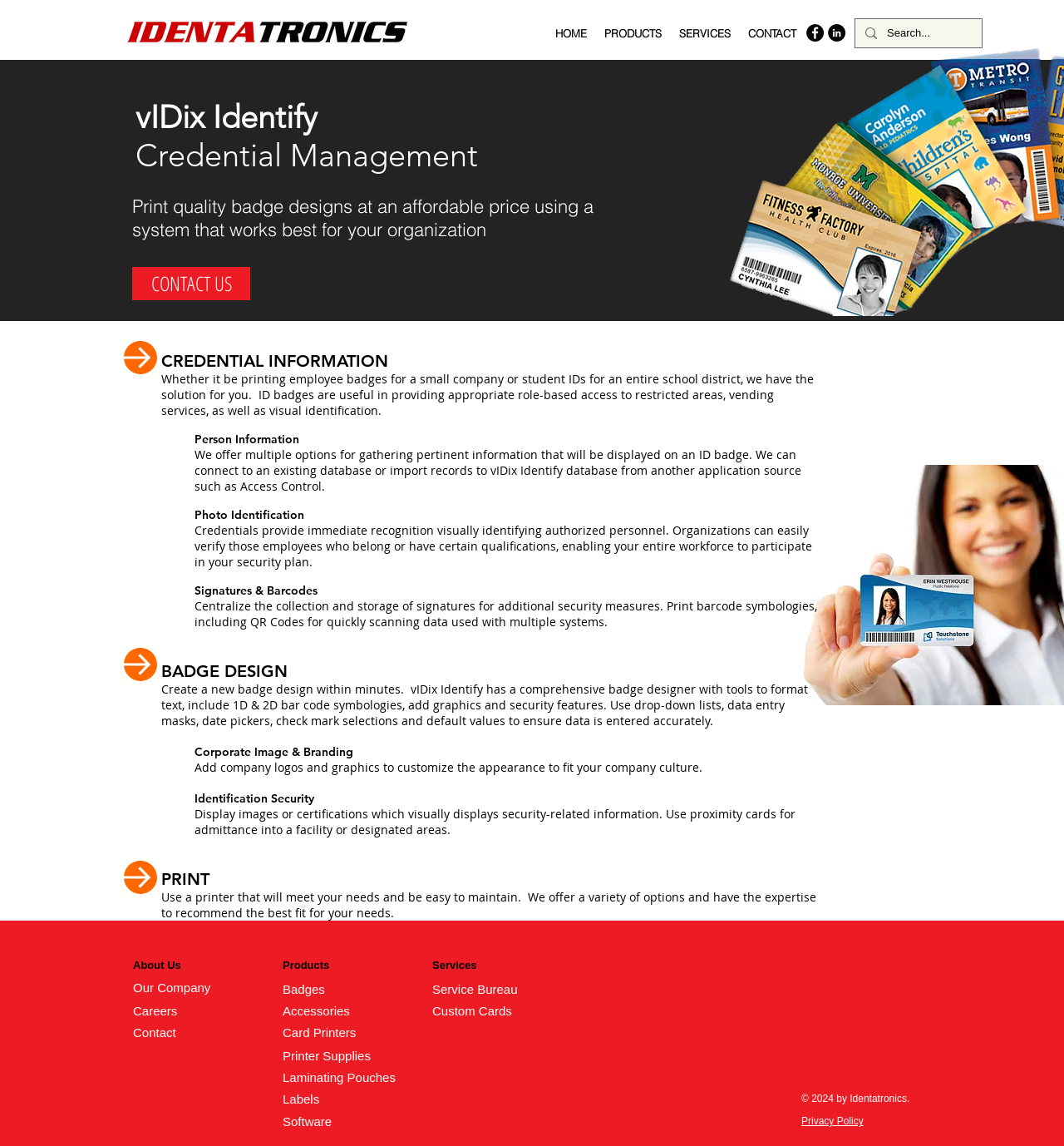How many social media links are there?
Answer the question with just one word or phrase using the image.

2